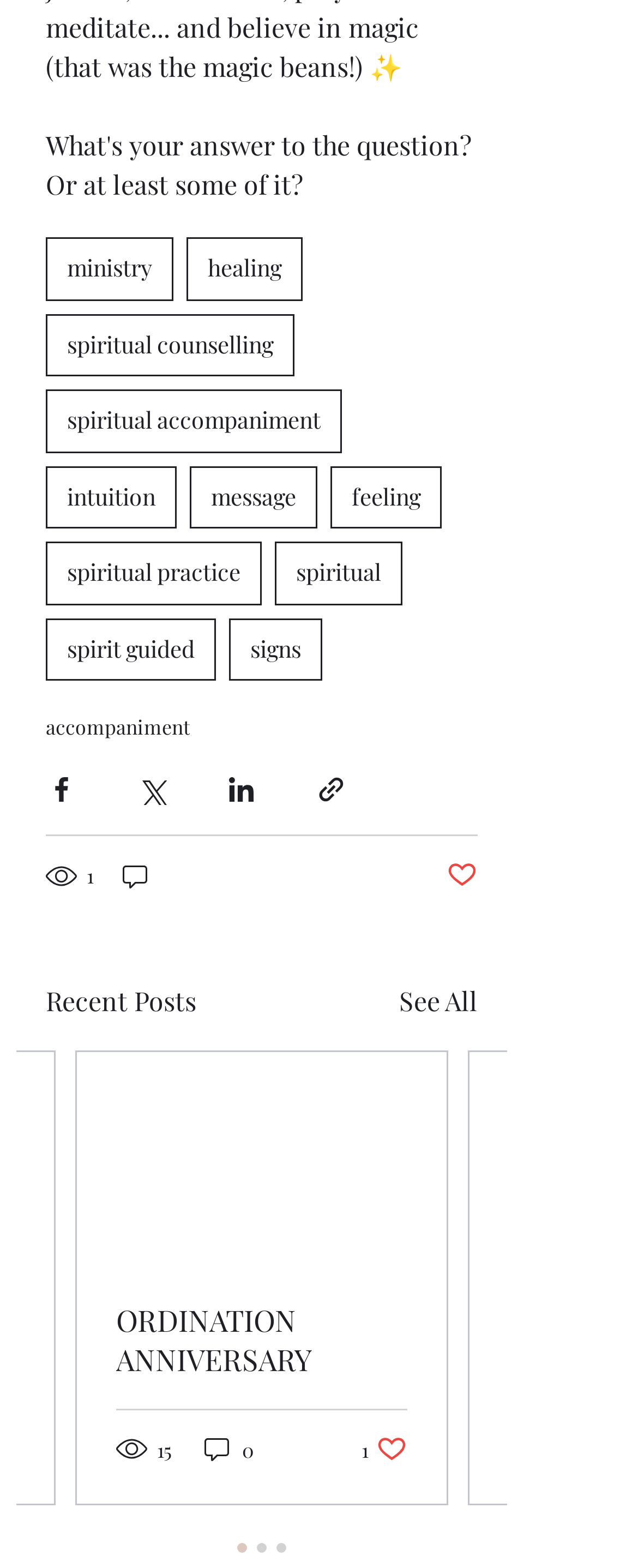What is the purpose of the buttons with Facebook, Twitter, and LinkedIn icons?
Provide a one-word or short-phrase answer based on the image.

Share via social media